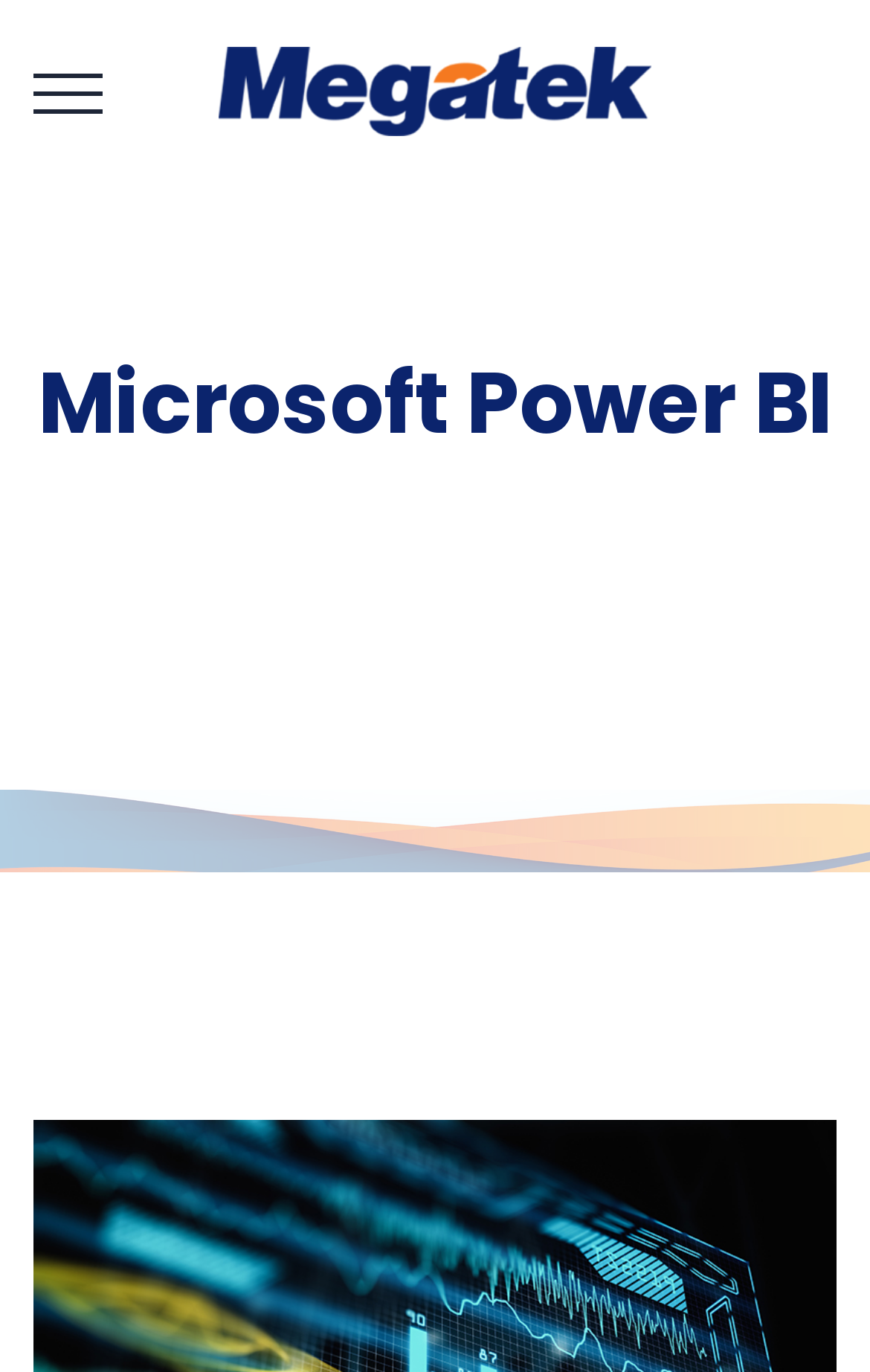For the given element description title="Megatek", determine the bounding box coordinates of the UI element. The coordinates should follow the format (top-left x, top-left y, bottom-right x, bottom-right y) and be within the range of 0 to 1.

[0.252, 0.049, 0.748, 0.081]